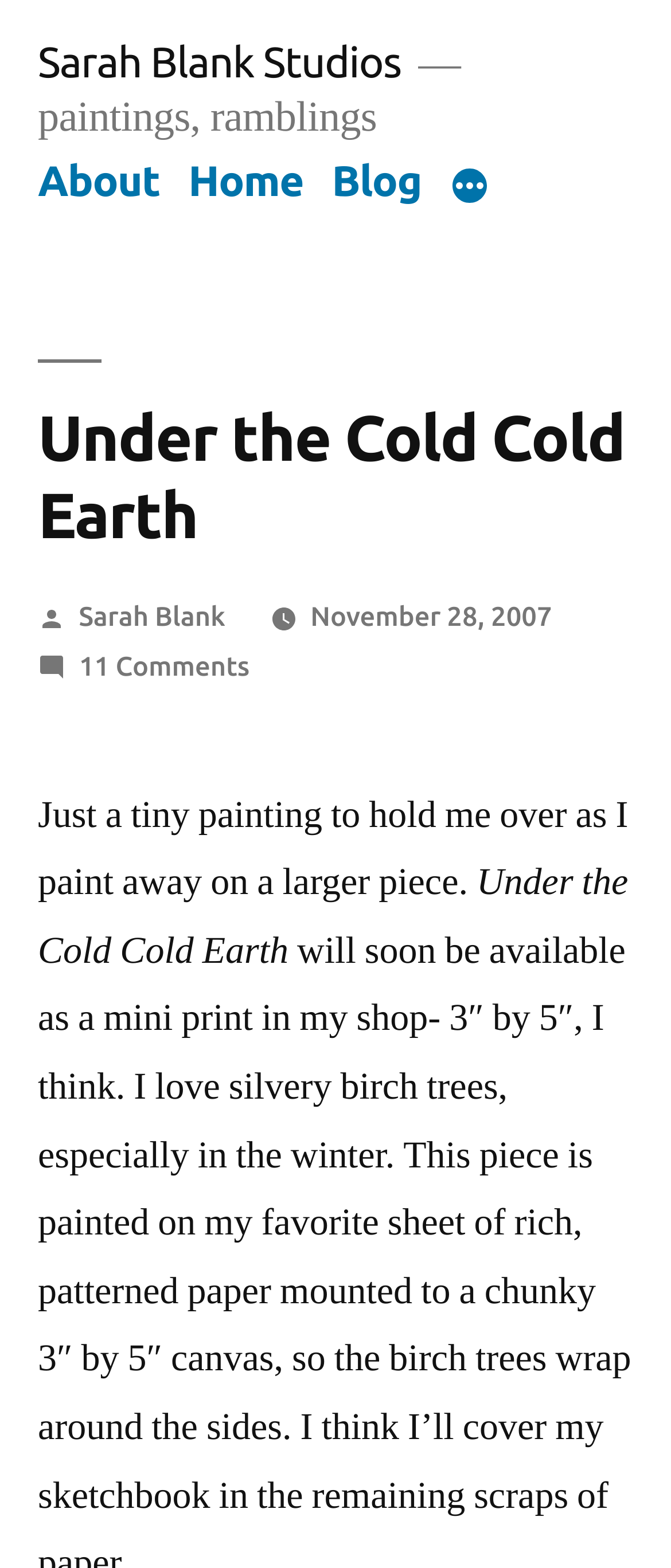Answer the following query with a single word or phrase:
What is the size of the painting?

tiny